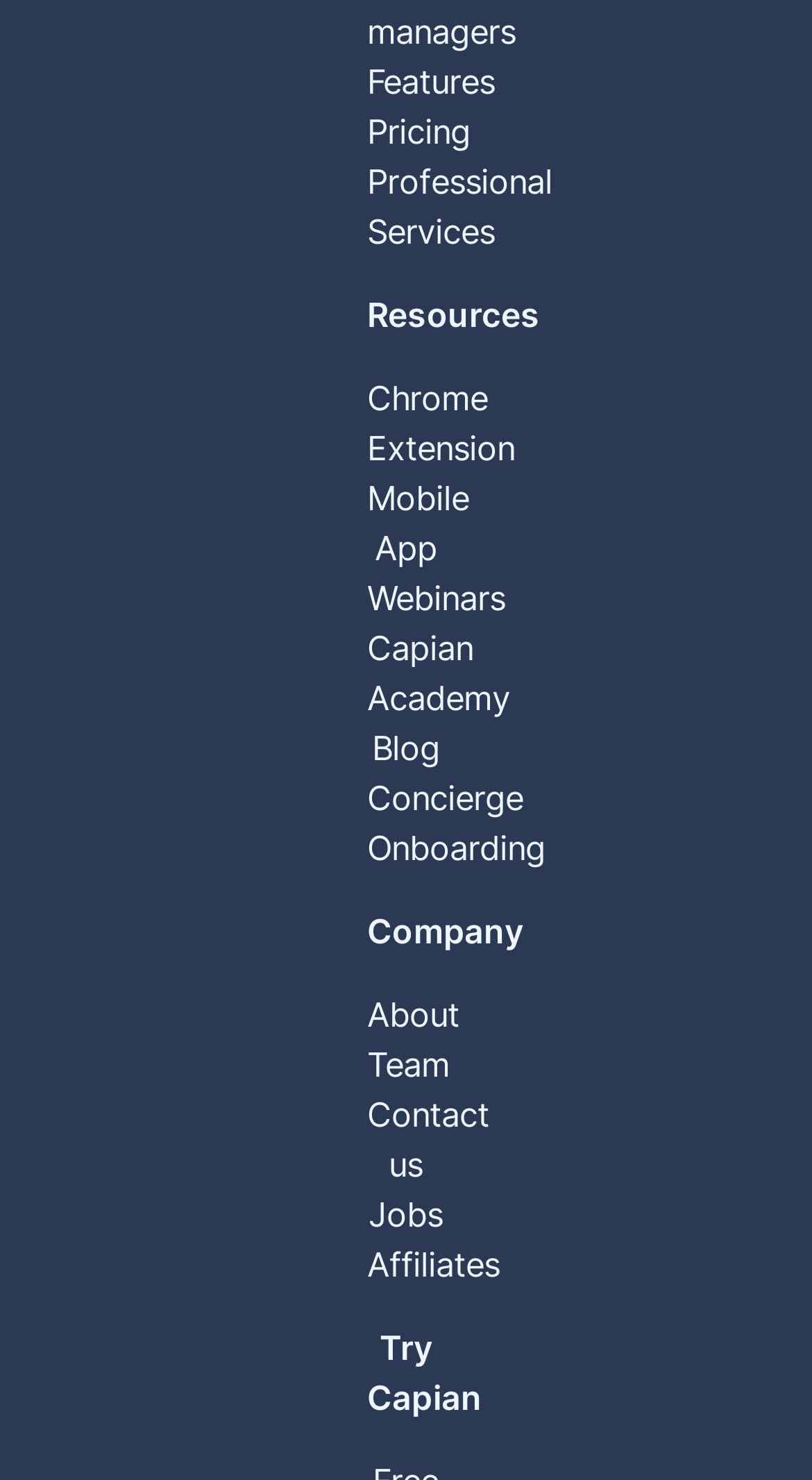What is the last company section?
Please provide a single word or phrase based on the screenshot.

Jobs